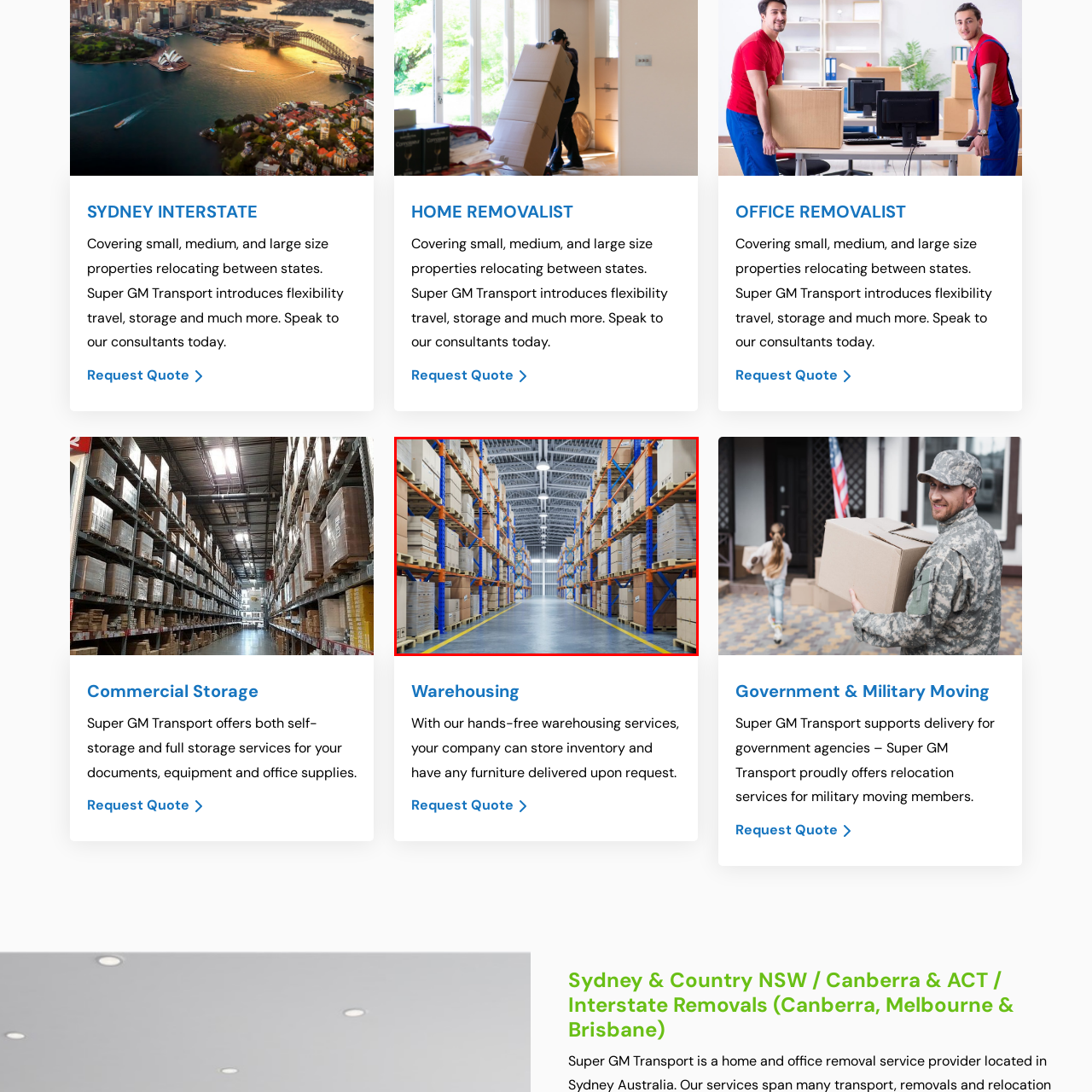What is the purpose of the bright ceiling lights?
Look at the image surrounded by the red border and respond with a one-word or short-phrase answer based on your observation.

To enhance visibility